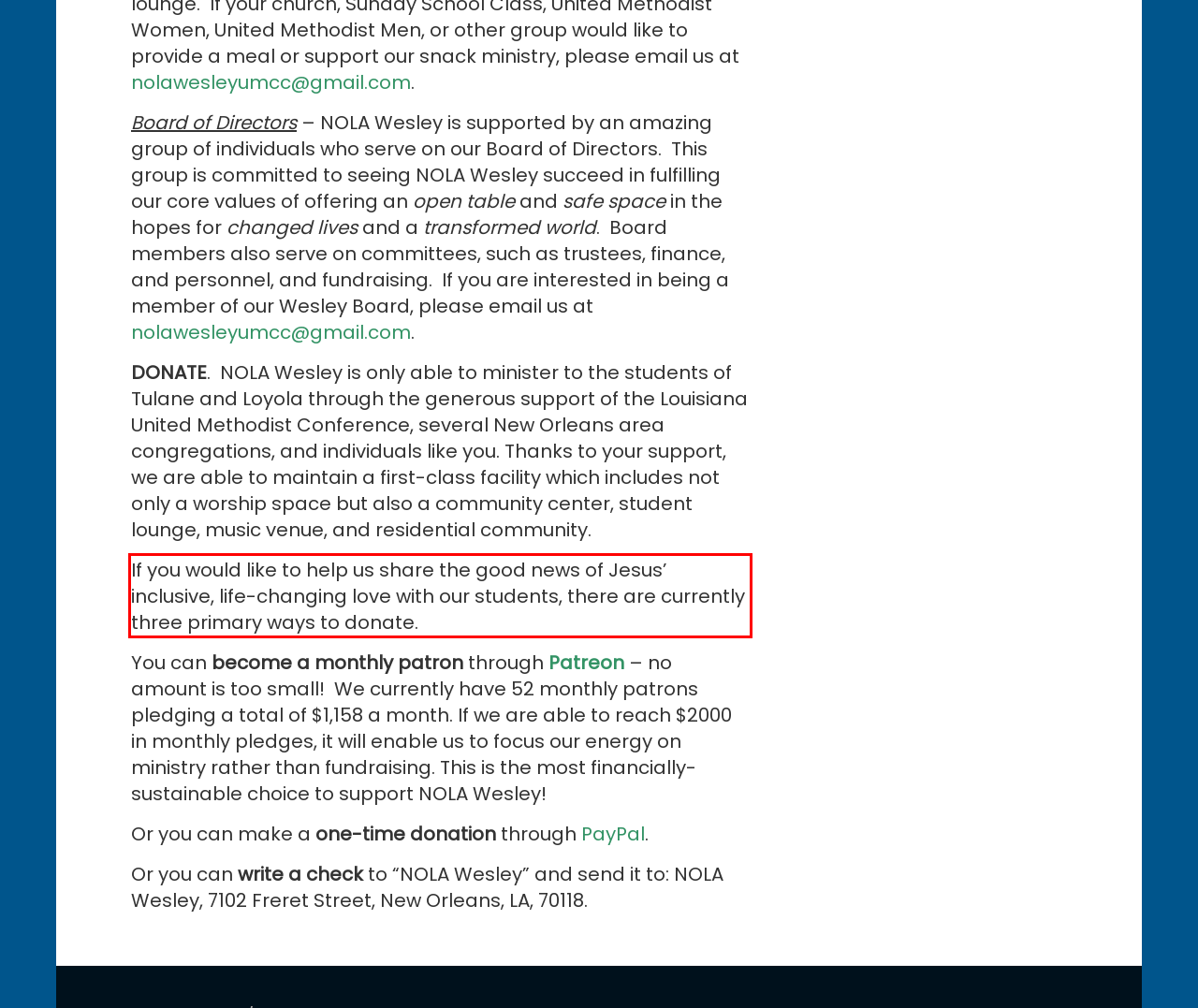With the provided screenshot of a webpage, locate the red bounding box and perform OCR to extract the text content inside it.

If you would like to help us share the good news of Jesus’ inclusive, life-changing love with our students, there are currently three primary ways to donate.